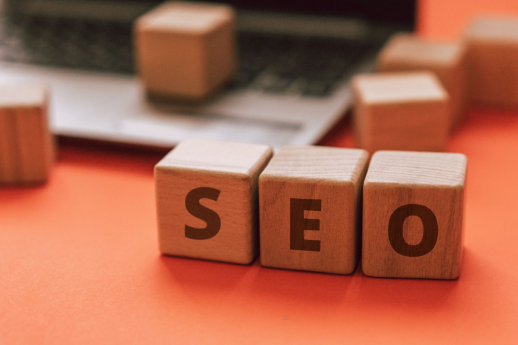Can you give a detailed response to the following question using the information from the image? What is the color of the background?

The vibrant orange background in the image serves to enhance the natural wood finish of the blocks and draw attention to the importance of SEO in digital marketing.